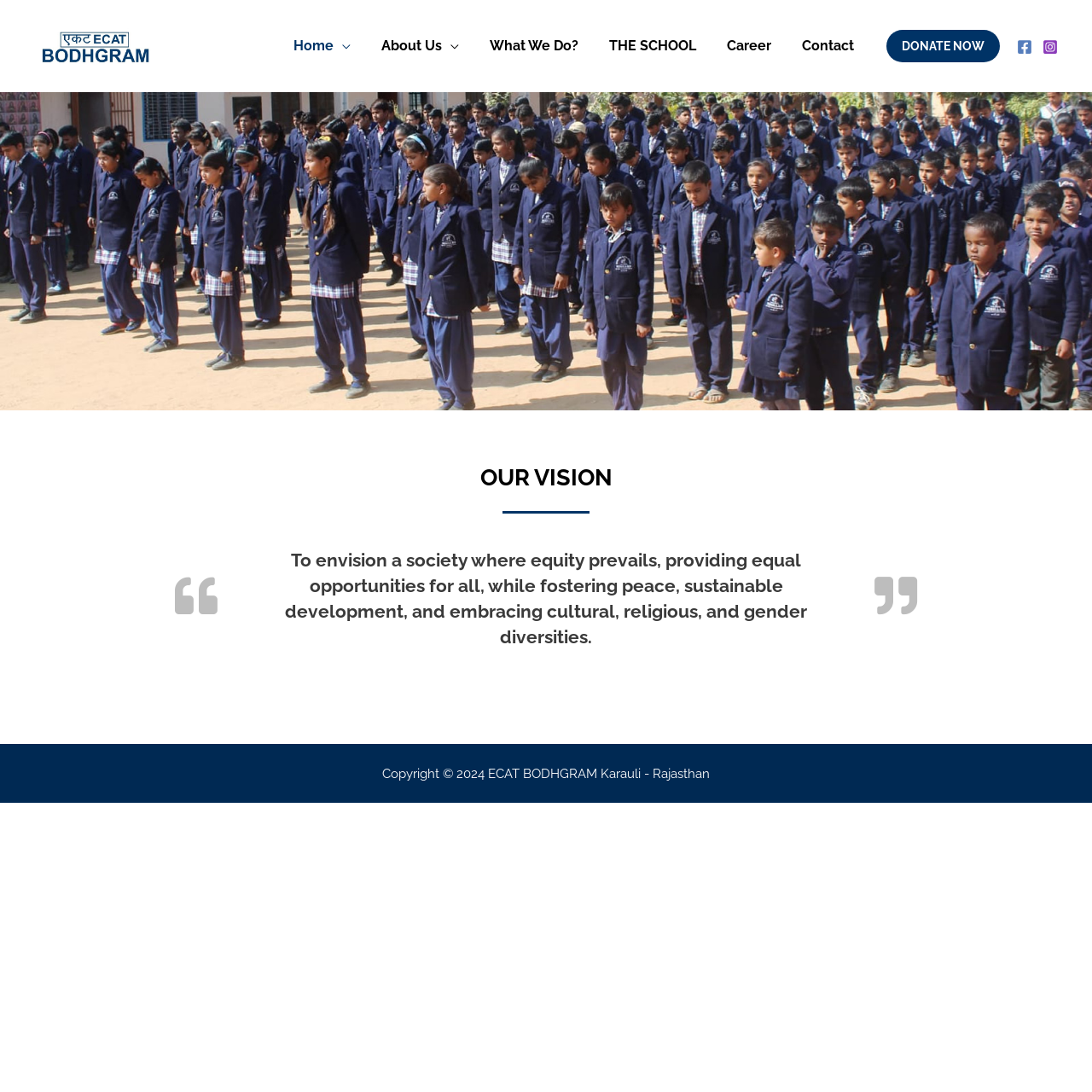Using the information in the image, give a detailed answer to the following question: What is the organization's vision?

The heading 'OUR VISION' is followed by a description that mentions 'a society where equity prevails, providing equal opportunities for all, while fostering peace, sustainable development, and embracing cultural, religious, and gender diversities', indicating the organization's vision is centered around equity and peace.